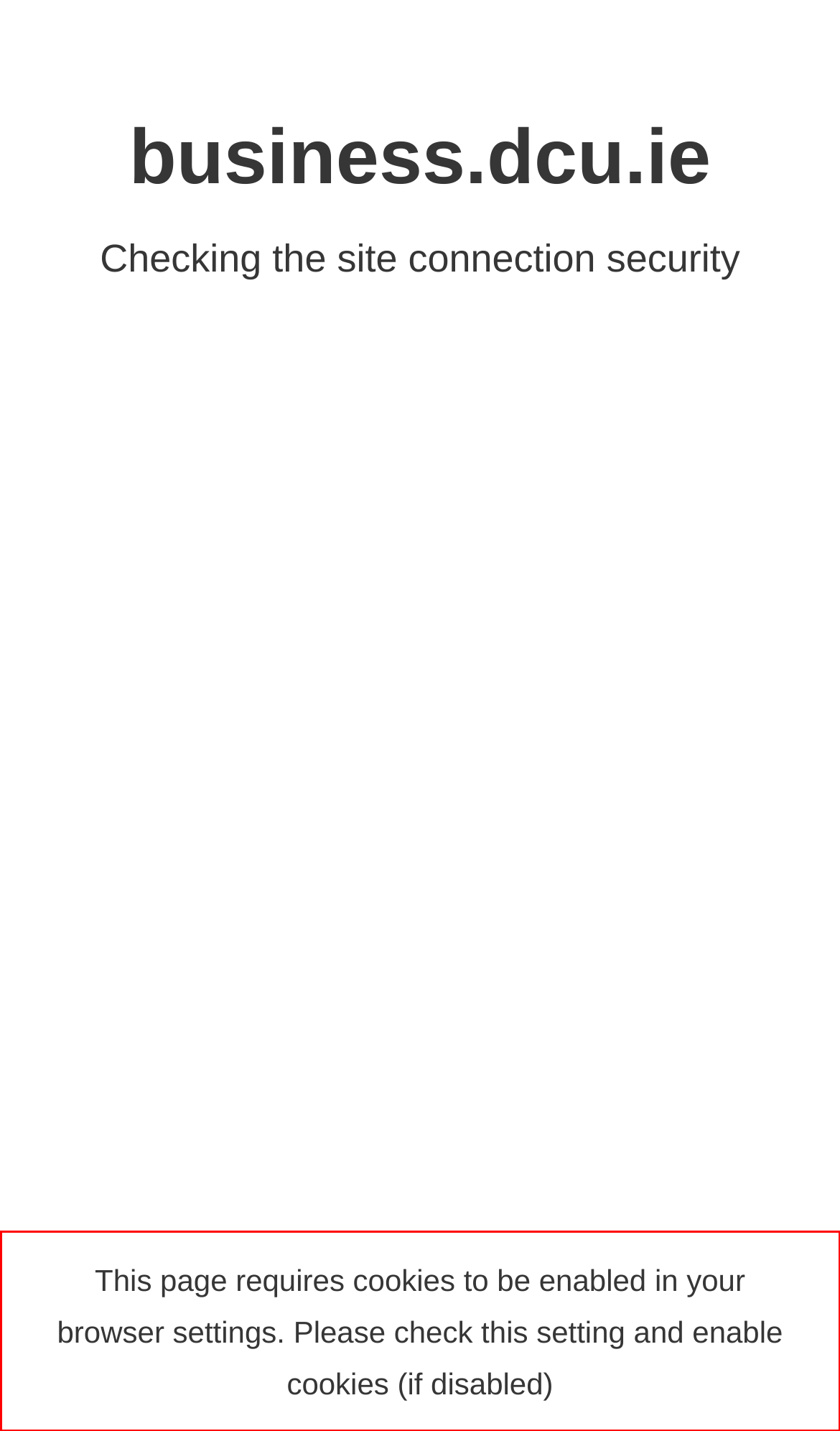In the given screenshot, locate the red bounding box and extract the text content from within it.

This page requires cookies to be enabled in your browser settings. Please check this setting and enable cookies (if disabled)